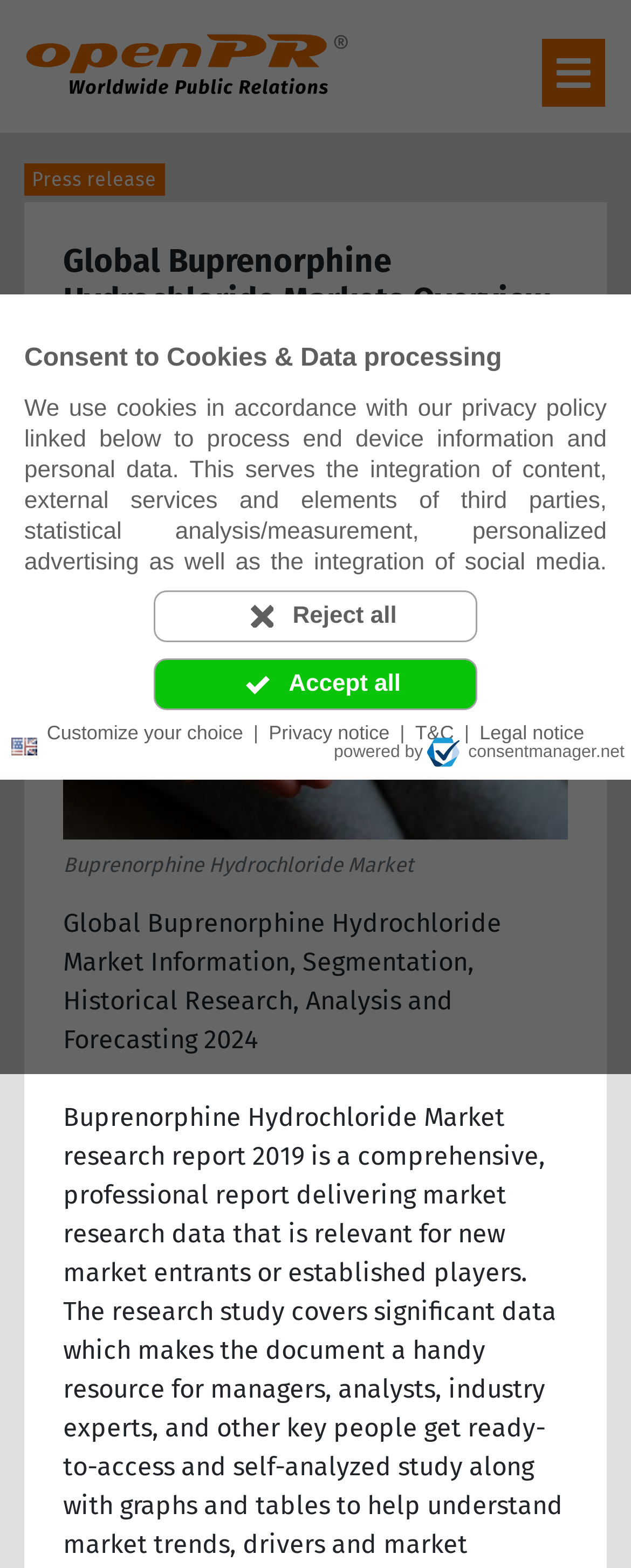Please provide the main heading of the webpage content.

Global Buprenorphine Hydrochloride Markets Overview 2020: Johnson Matthey, Noramco, Sanofi, Siegfried, Mallinckrodt